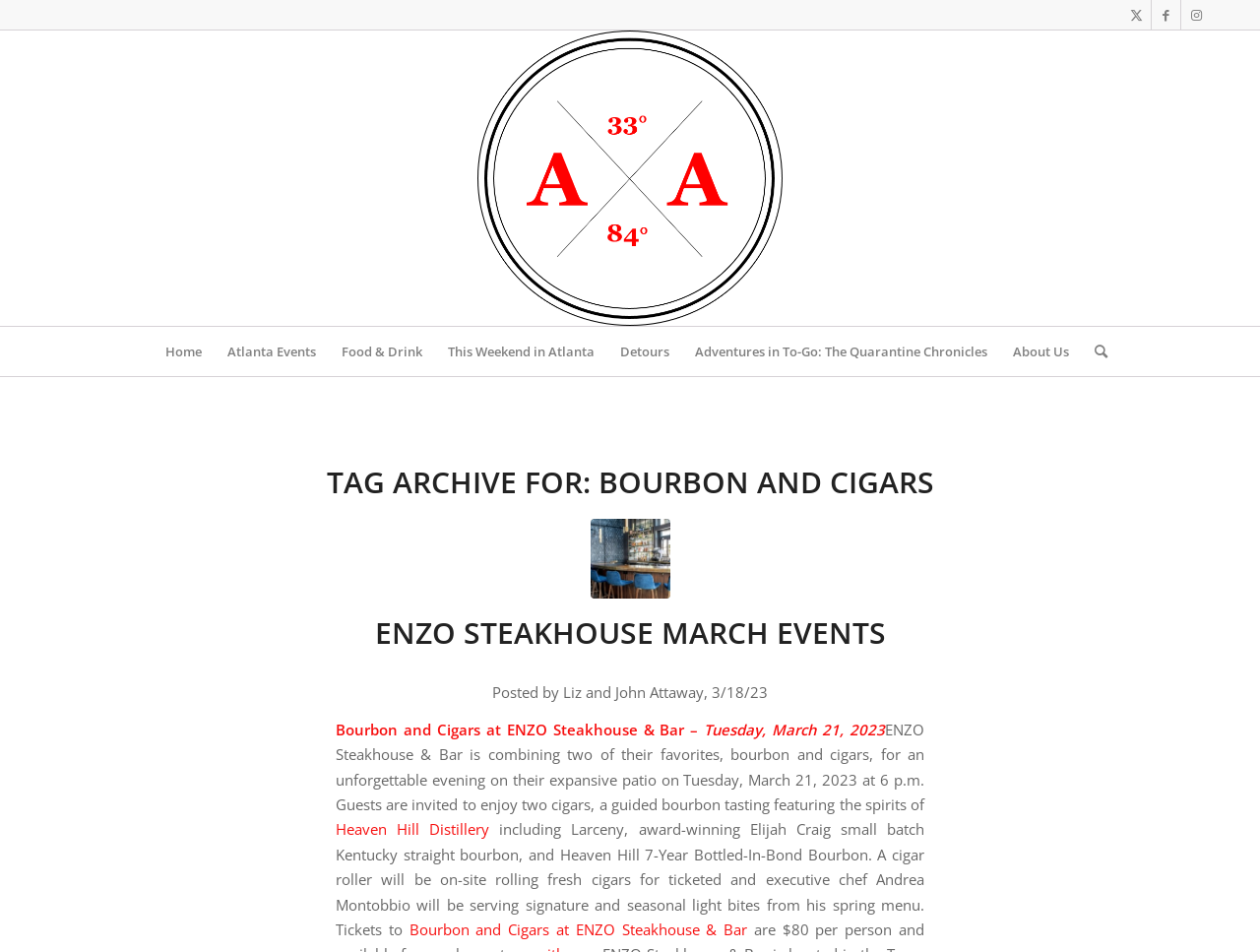Find the bounding box coordinates of the clickable element required to execute the following instruction: "Go to Home page". Provide the coordinates as four float numbers between 0 and 1, i.e., [left, top, right, bottom].

[0.121, 0.343, 0.17, 0.395]